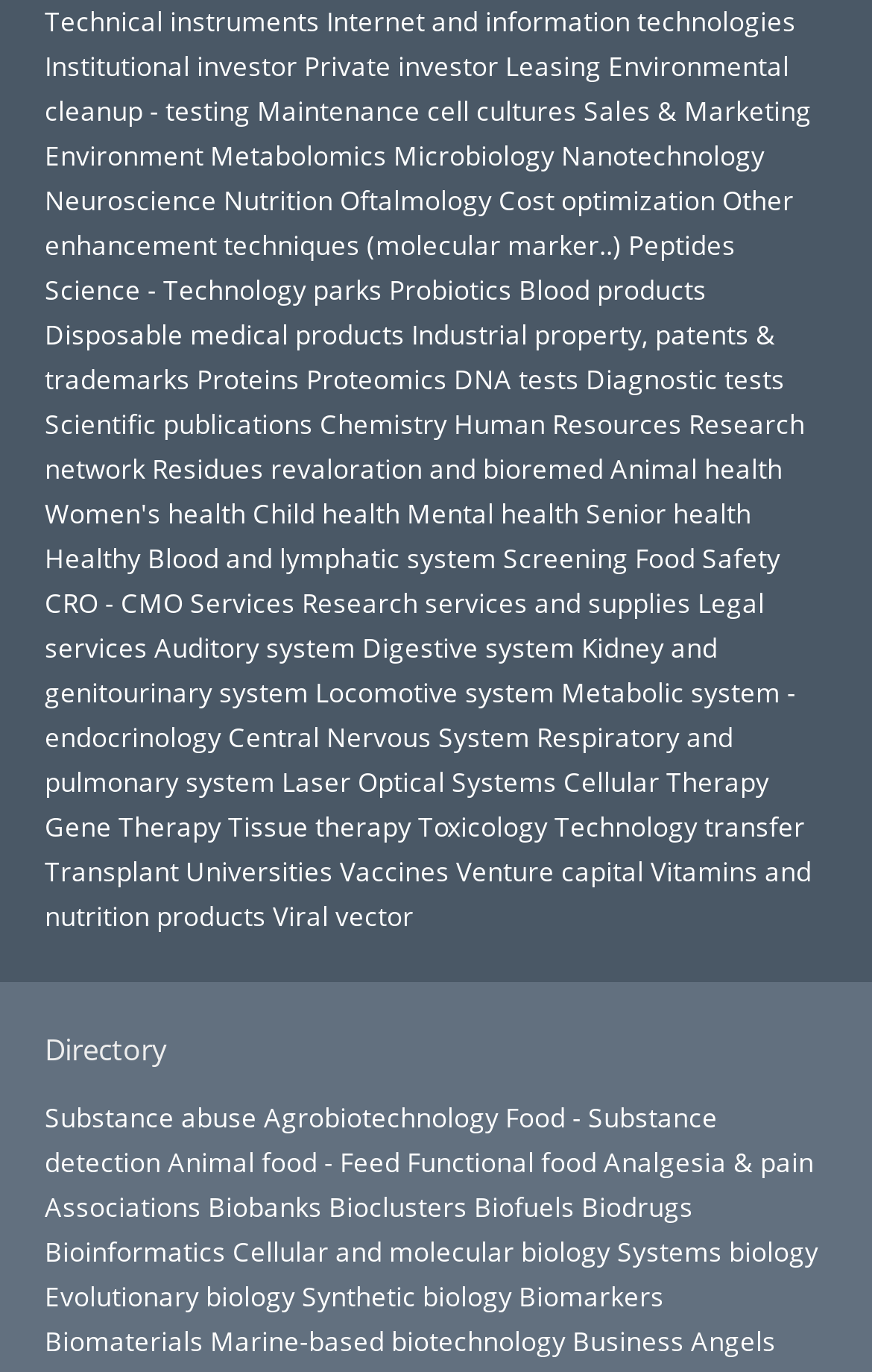Identify the coordinates of the bounding box for the element that must be clicked to accomplish the instruction: "Click on 'Internet and information technologies'".

[0.374, 0.002, 0.913, 0.028]